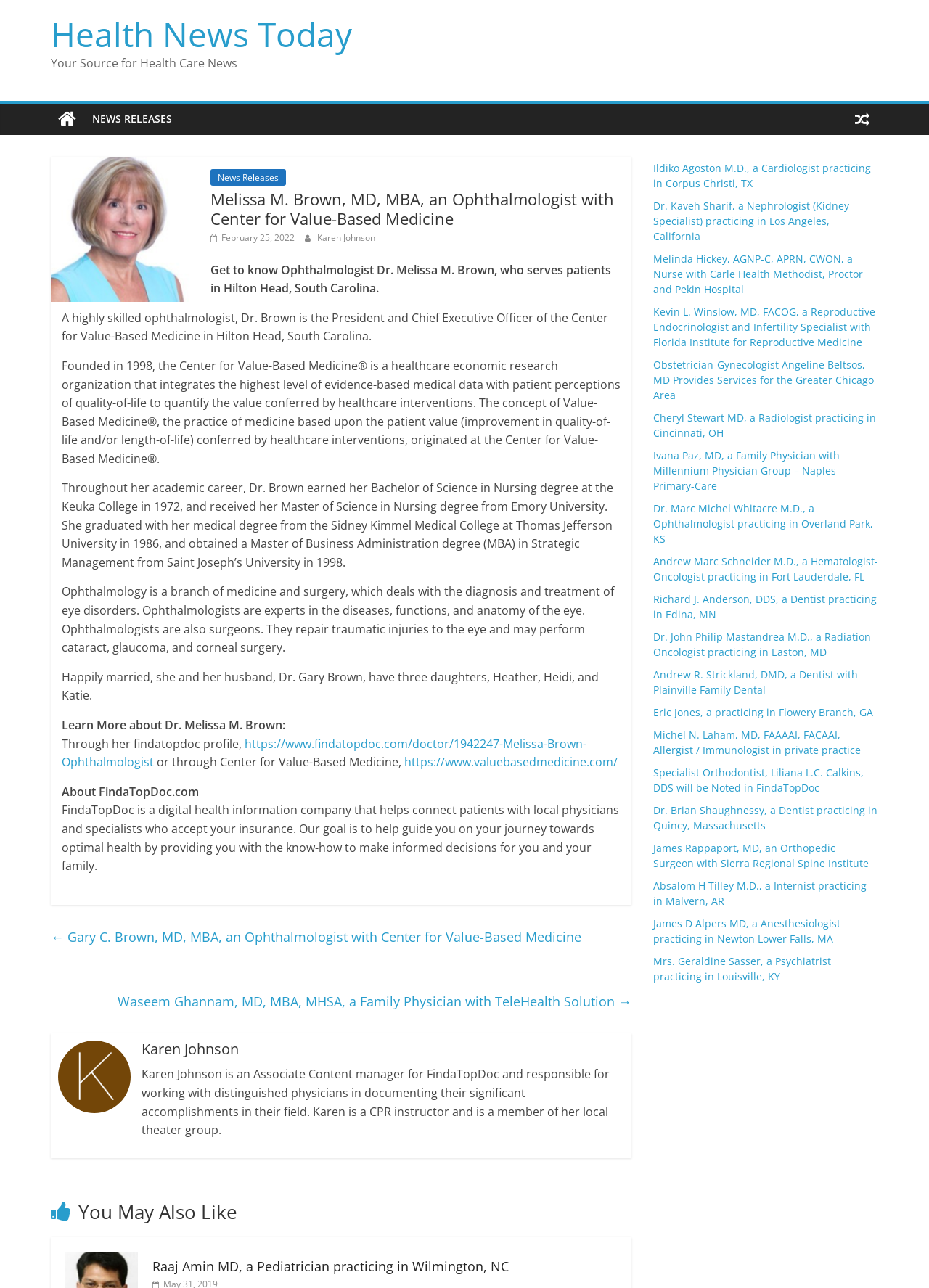What is the name of the organization founded by Dr. Melissa M. Brown?
Please provide a full and detailed response to the question.

The webpage mentions that Dr. Brown is the President and Chief Executive Officer of the Center for Value-Based Medicine, which was founded in 1998.